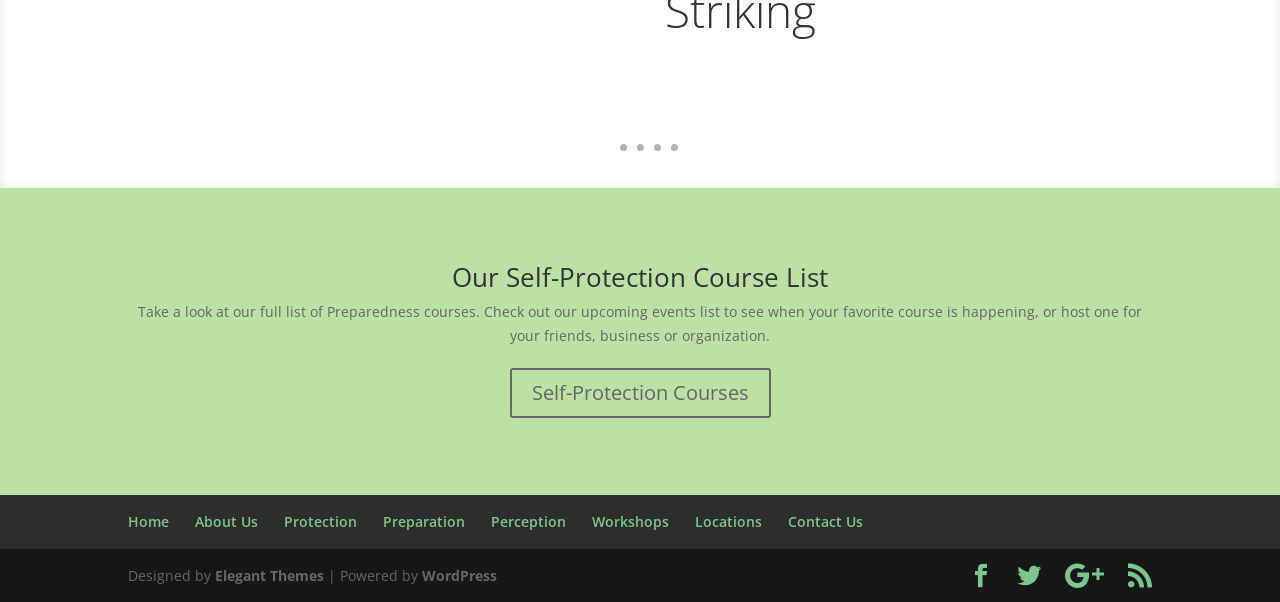Given the element description, predict the bounding box coordinates in the format (top-left x, top-left y, bottom-right x, bottom-right y). Make sure all values are between 0 and 1. Here is the element description: Perception

[0.384, 0.85, 0.442, 0.882]